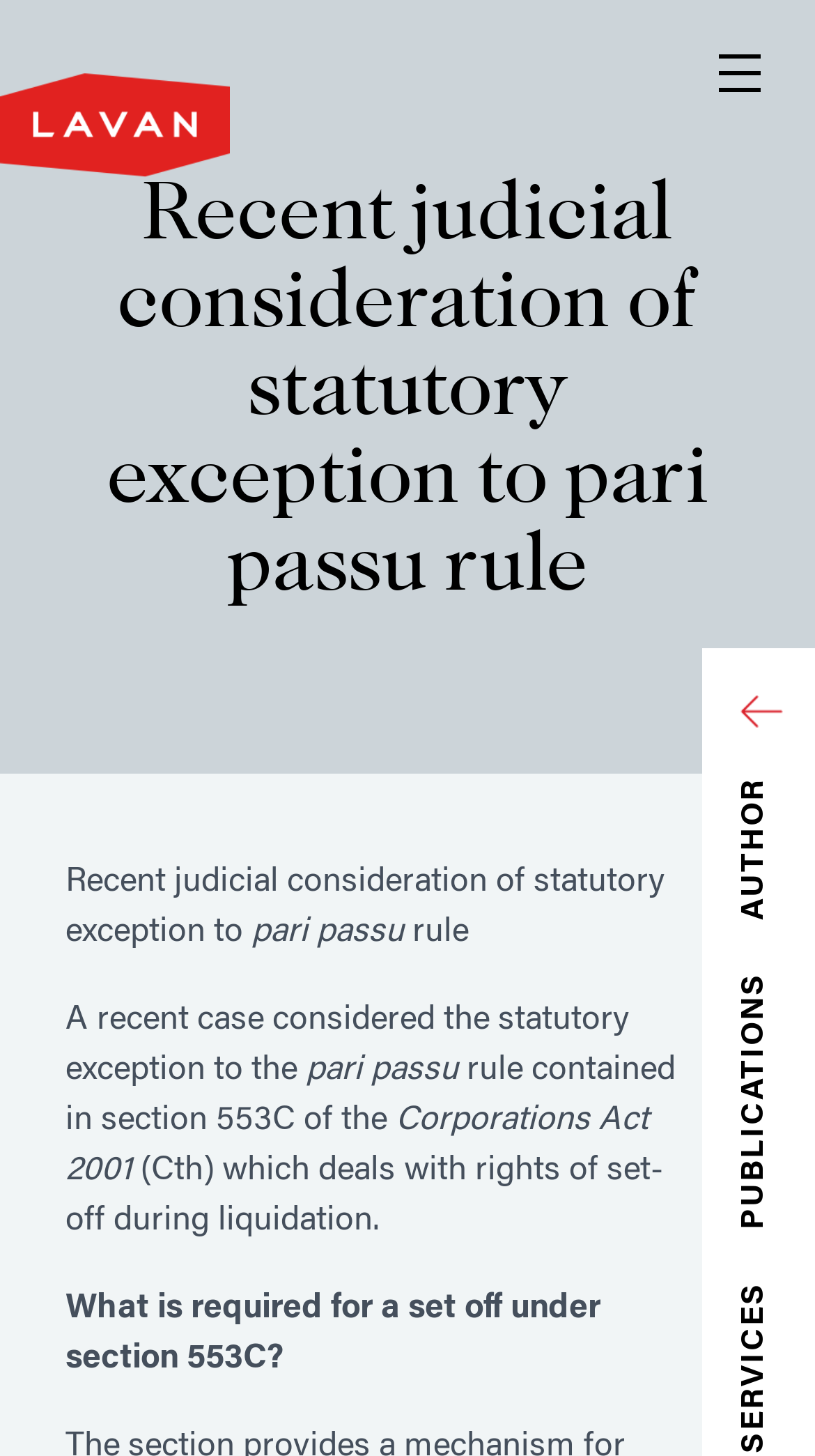What is the category of the article?
Using the visual information from the image, give a one-word or short-phrase answer.

Publications